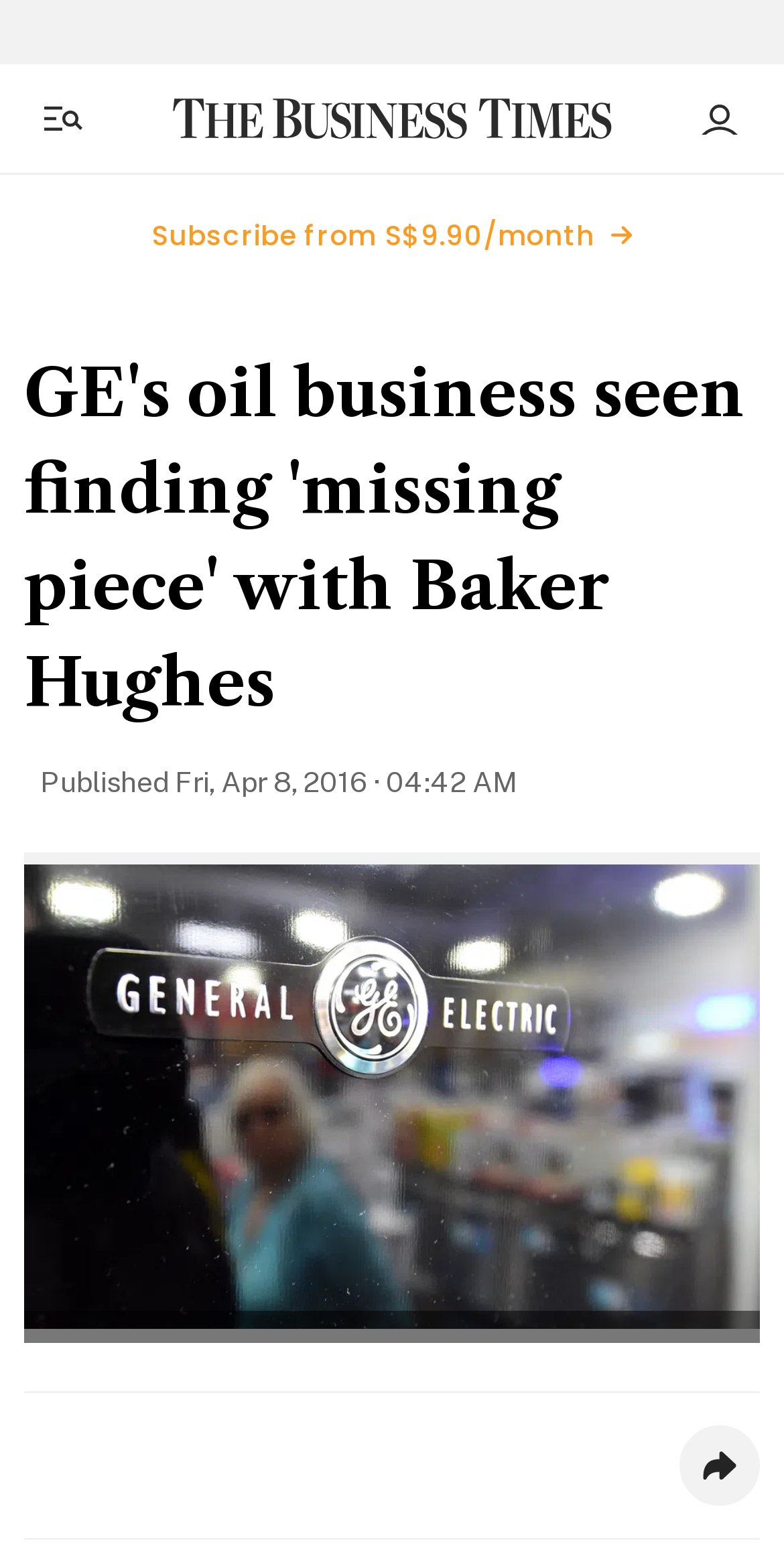Find and extract the text of the primary heading on the webpage.

GE's oil business seen finding 'missing piece' with Baker Hughes